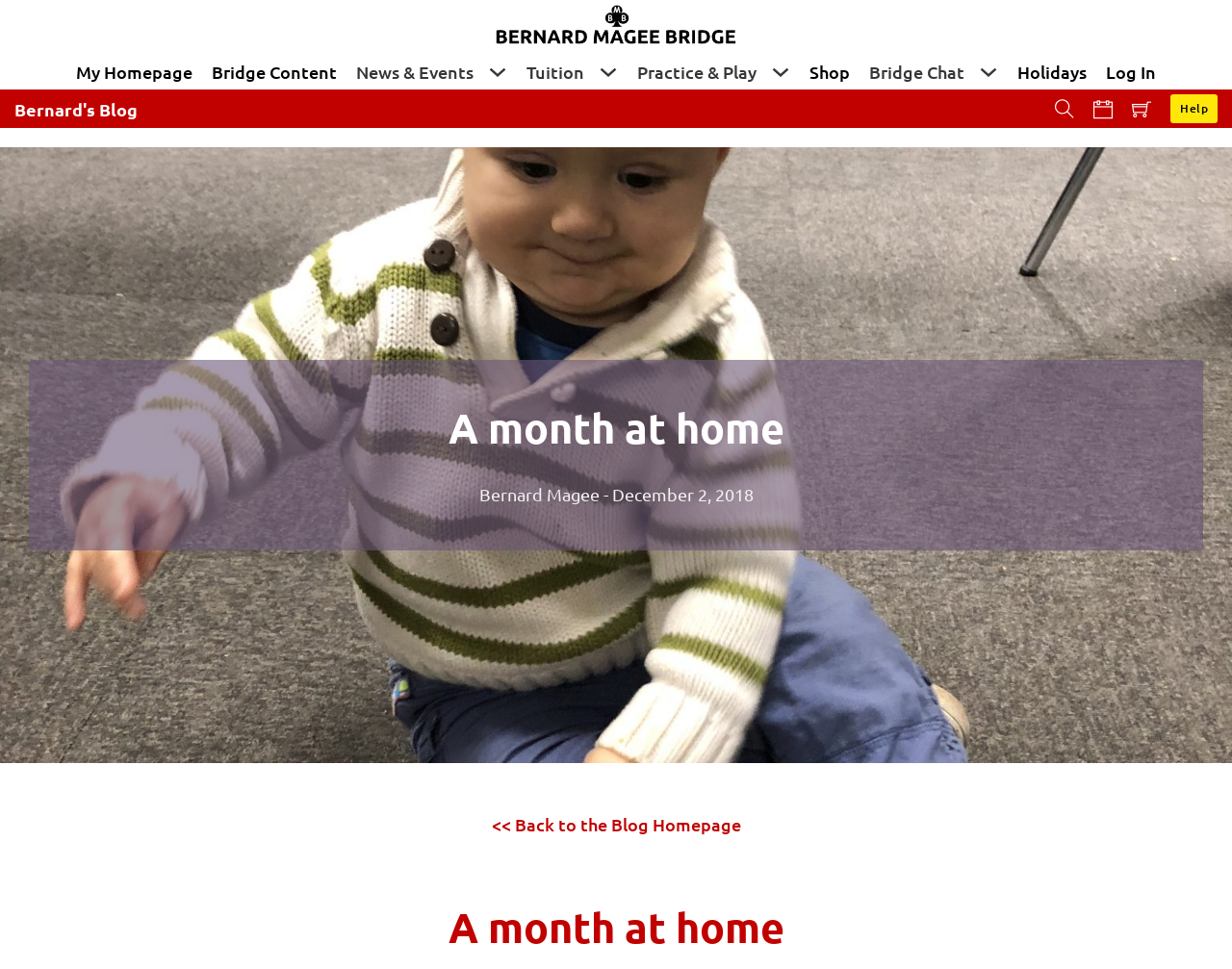What is the name of the author of the blog post?
Please provide a single word or phrase based on the screenshot.

Bernard Magee